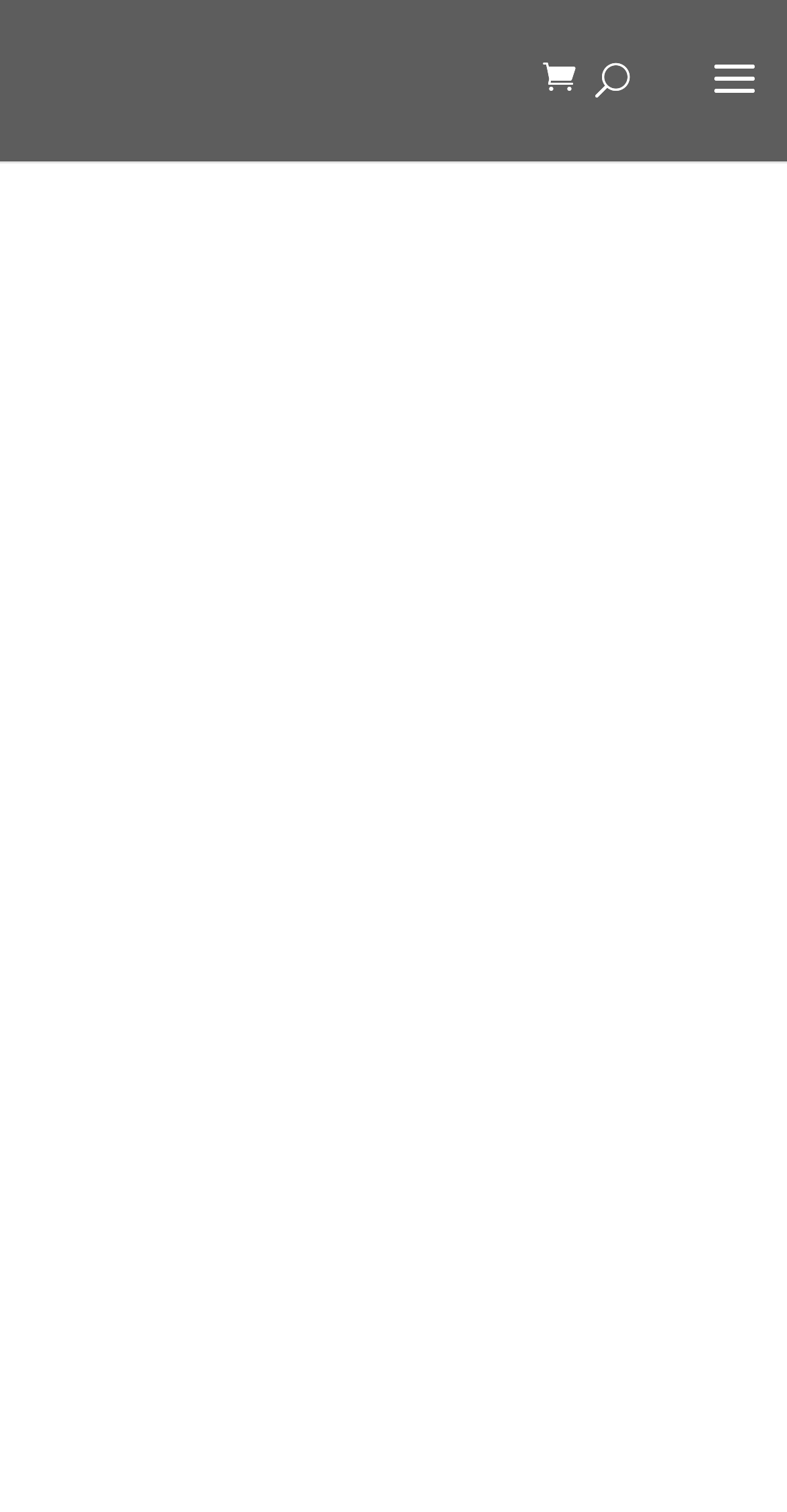Provide the bounding box coordinates of the HTML element described by the text: "alt="futurgrooves.com"". The coordinates should be in the format [left, top, right, bottom] with values between 0 and 1.

[0.036, 0.041, 0.203, 0.062]